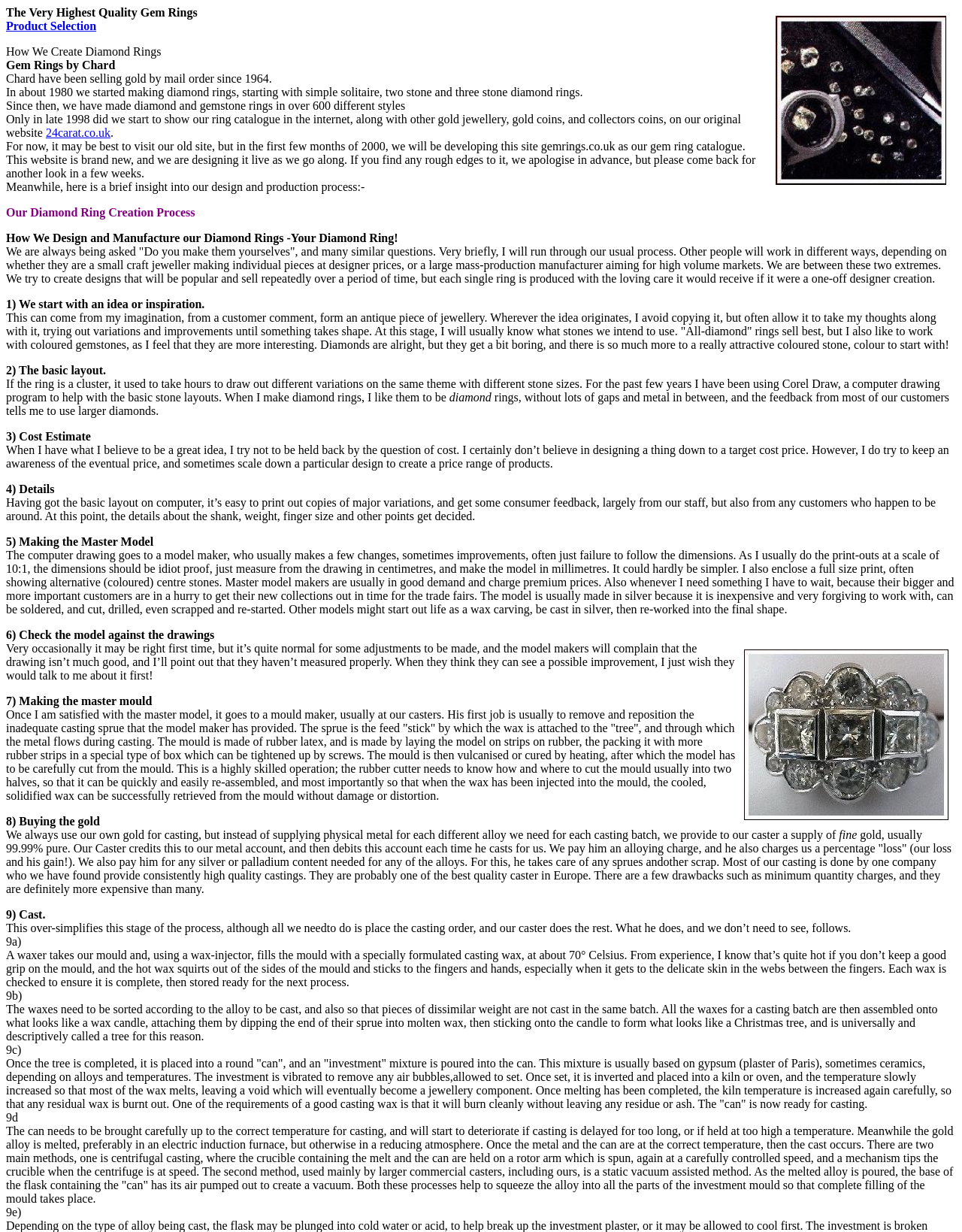Explain the webpage in detail.

This webpage is an online catalogue for gemstone and diamond rings from a manufacturer based in Blackpool. At the top of the page, there is a brief introduction to the company, "Gem Rings by Chard", and a link to "Product Selection". Below this, there is a section titled "How We Create Diamond Rings" which provides a detailed description of the company's design and production process.

The production process is divided into nine stages, each with a brief description. The stages include idea generation, basic layout, cost estimation, details, making the master model, checking the model against the drawings, making the master mould, buying the gold, and casting. Each stage has a corresponding text description, with some including additional details and anecdotes.

On the right side of the page, there is an image titled "The Tools Of The Trade - Tongs and Loupe", which appears to be a picture of a jeweller's tools. At the bottom of the page, there is another image with the company's logo and the text "Chard - for the highest quality jewellery".

Throughout the page, there are several headings and subheadings that break up the text and provide a clear structure to the content. The text is dense and informative, suggesting that the page is intended to provide a detailed overview of the company's production process and philosophy.